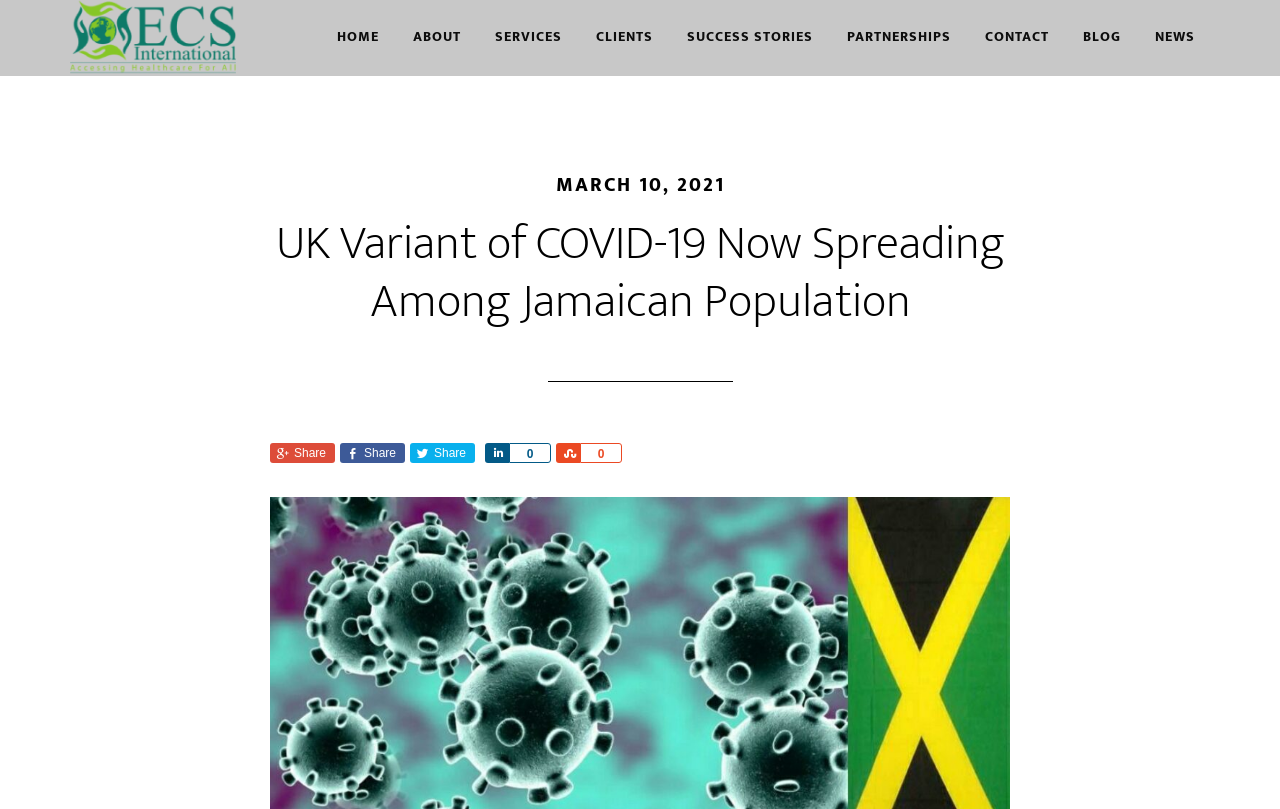Provide a brief response to the question below using one word or phrase:
What are the main navigation options?

HOME, ABOUT, SERVICES, CLIENTS, SUCCESS STORIES, PARTNERSHIPS, CONTACT, BLOG, NEWS